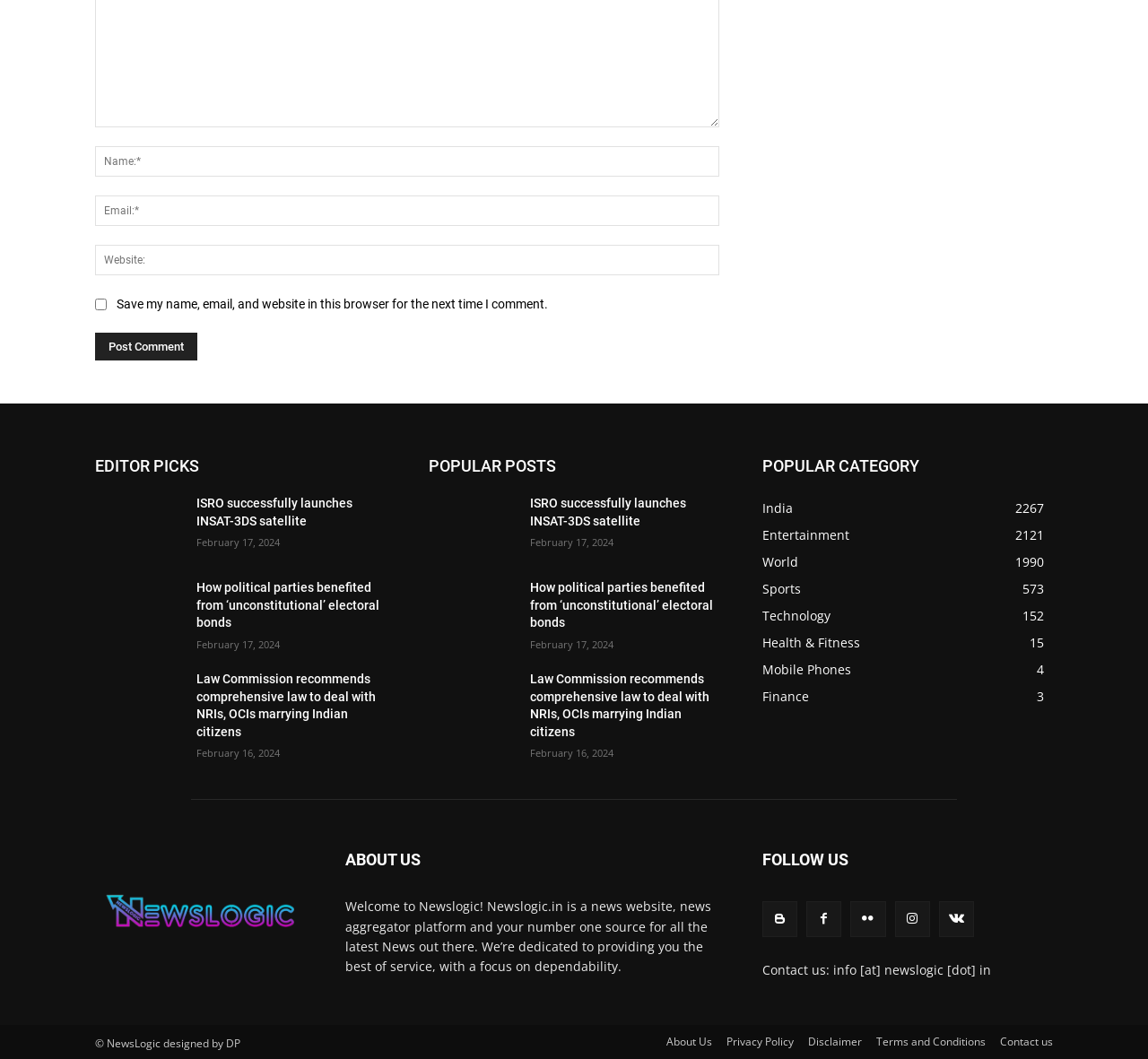Please pinpoint the bounding box coordinates for the region I should click to adhere to this instruction: "Follow NewsLogic on Facebook".

[0.664, 0.851, 0.695, 0.884]